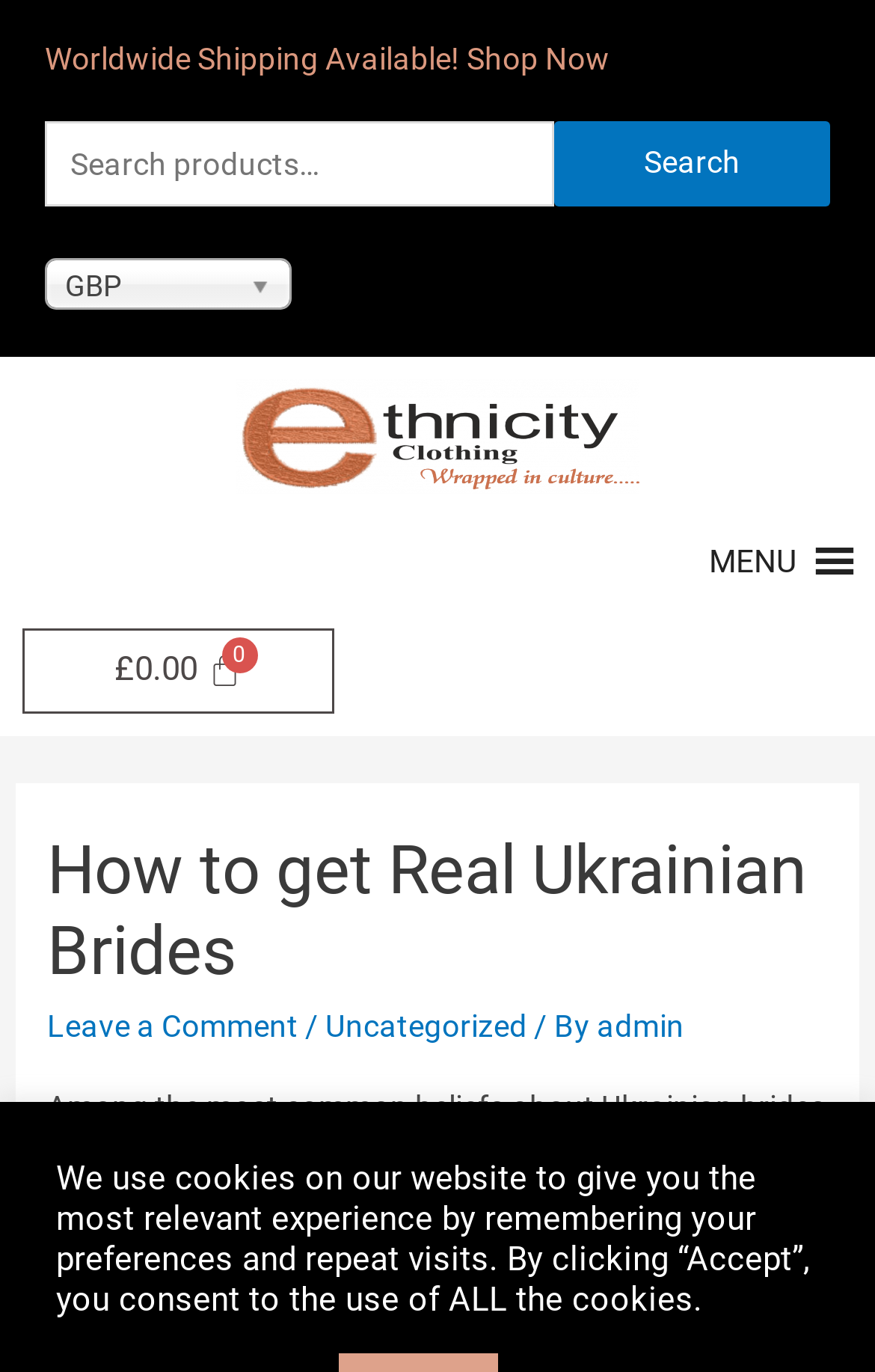Give the bounding box coordinates for this UI element: "Search". The coordinates should be four float numbers between 0 and 1, arranged as [left, top, right, bottom].

[0.633, 0.088, 0.949, 0.151]